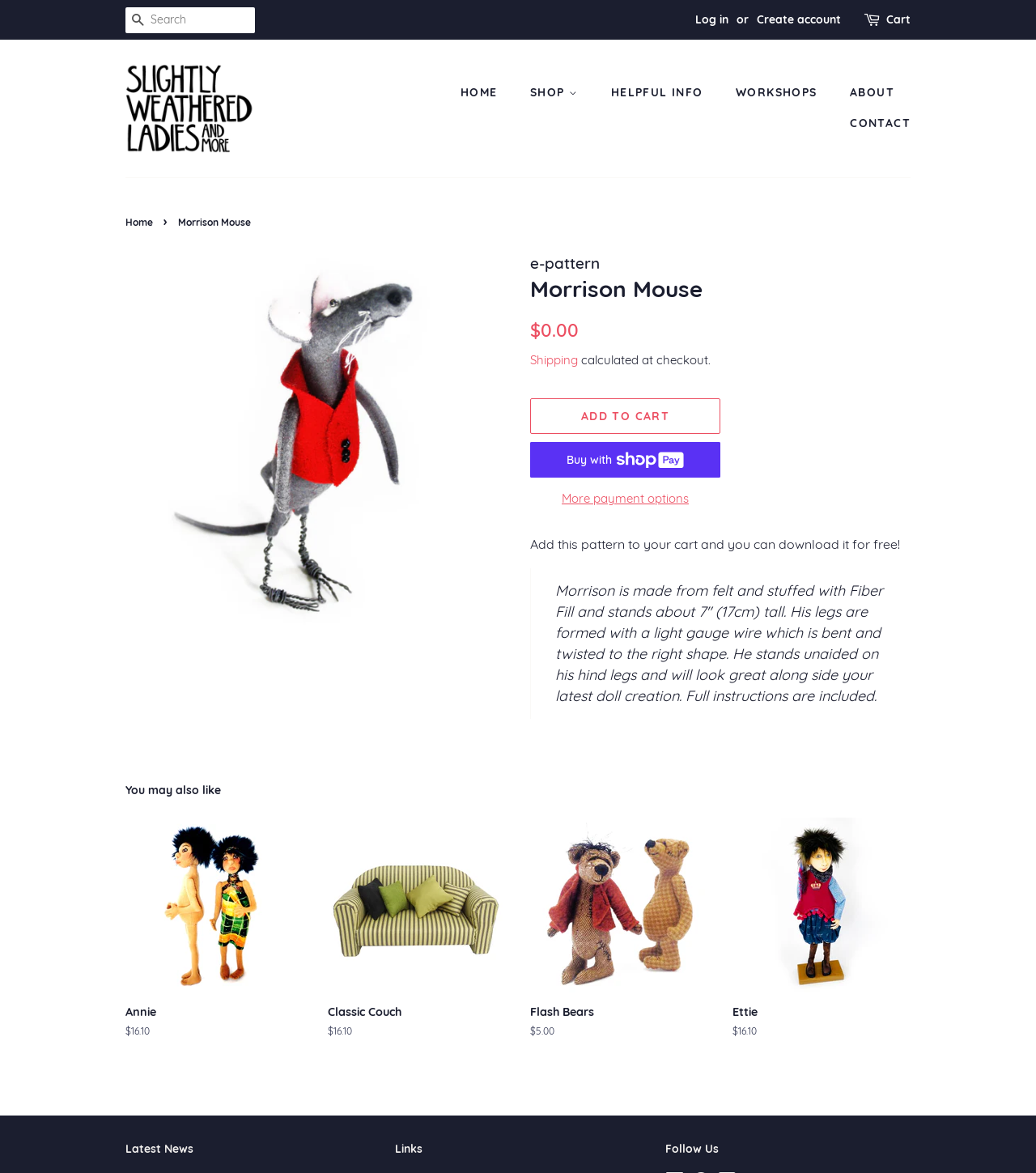Find and provide the bounding box coordinates for the UI element described with: "Shipping".

[0.512, 0.3, 0.558, 0.313]